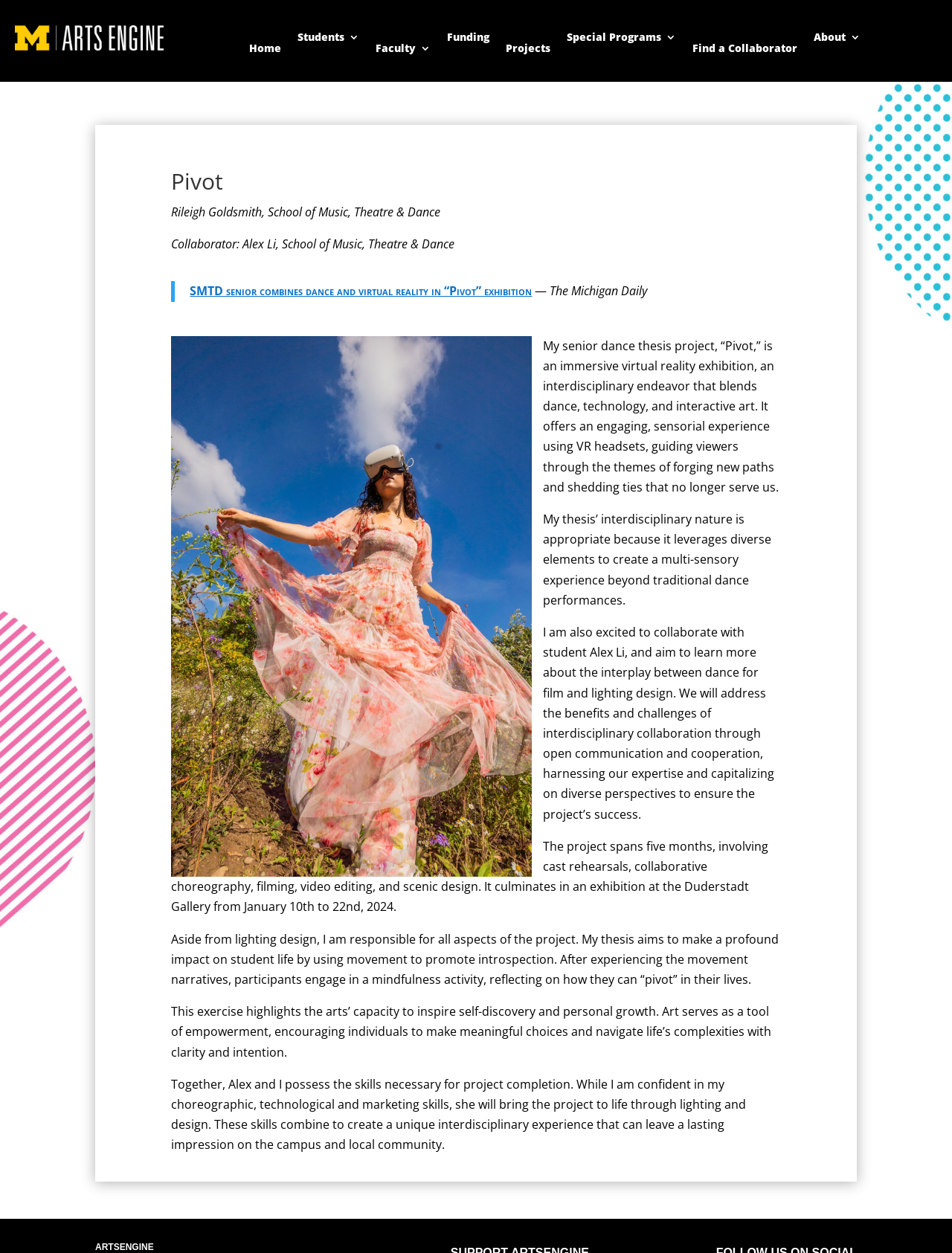Determine the bounding box coordinates for the UI element with the following description: "Find a Collaborator". The coordinates should be four float numbers between 0 and 1, represented as [left, top, right, bottom].

[0.728, 0.034, 0.838, 0.047]